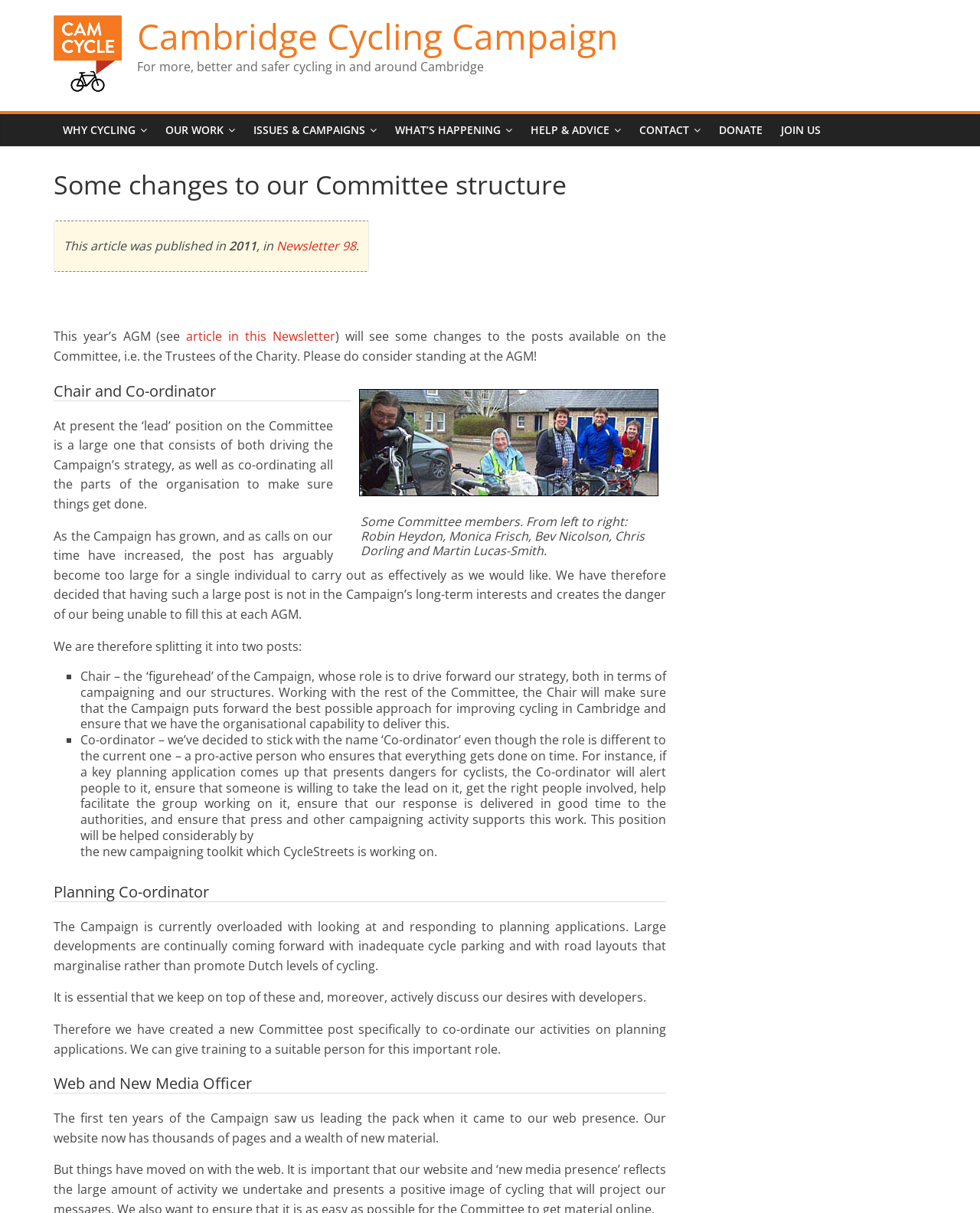Locate the bounding box of the UI element described by: "Why cycling" in the given webpage screenshot.

[0.055, 0.094, 0.159, 0.121]